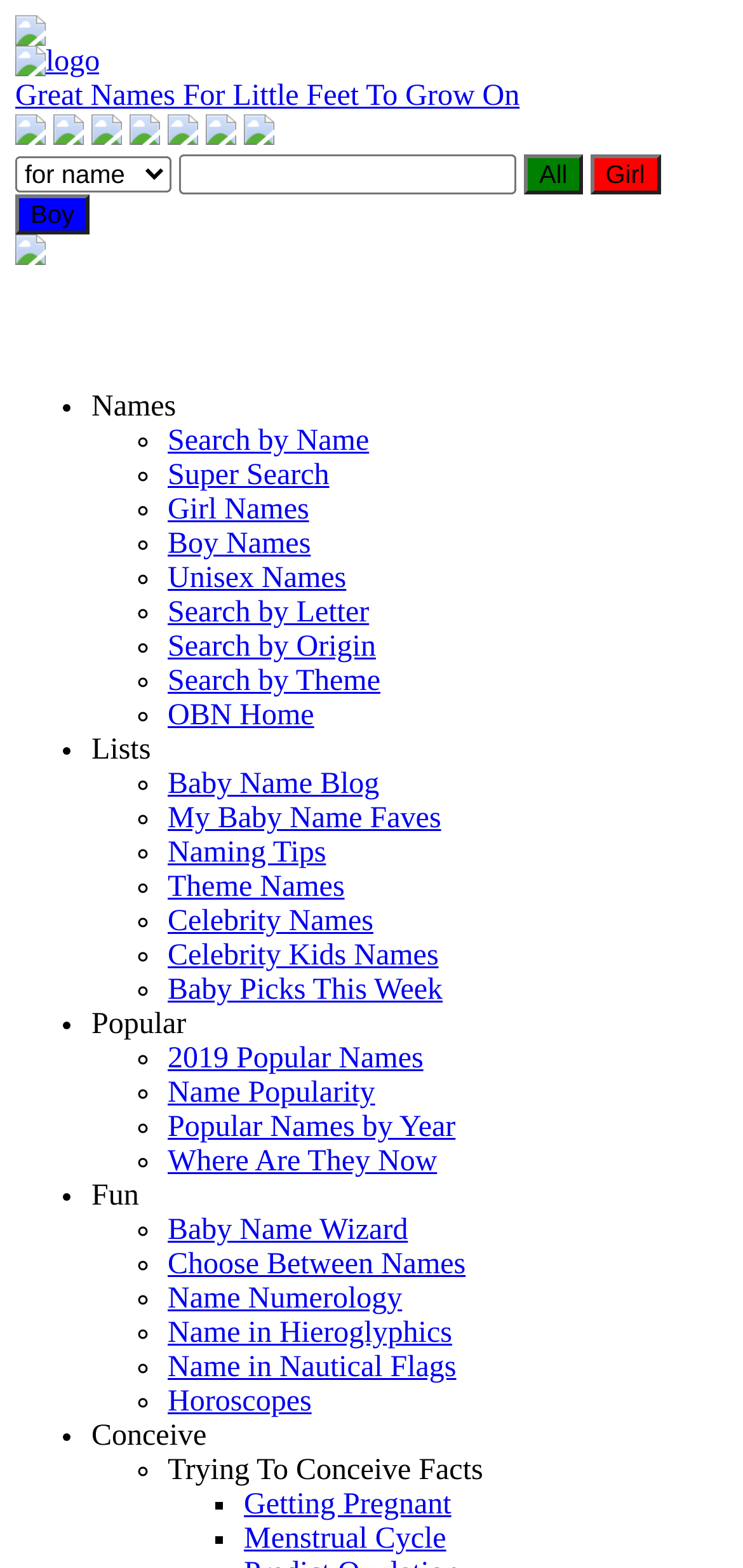Identify the bounding box of the HTML element described here: "title="Search By Origin"". Provide the coordinates as four float numbers between 0 and 1: [left, top, right, bottom].

[0.328, 0.101, 0.369, 0.122]